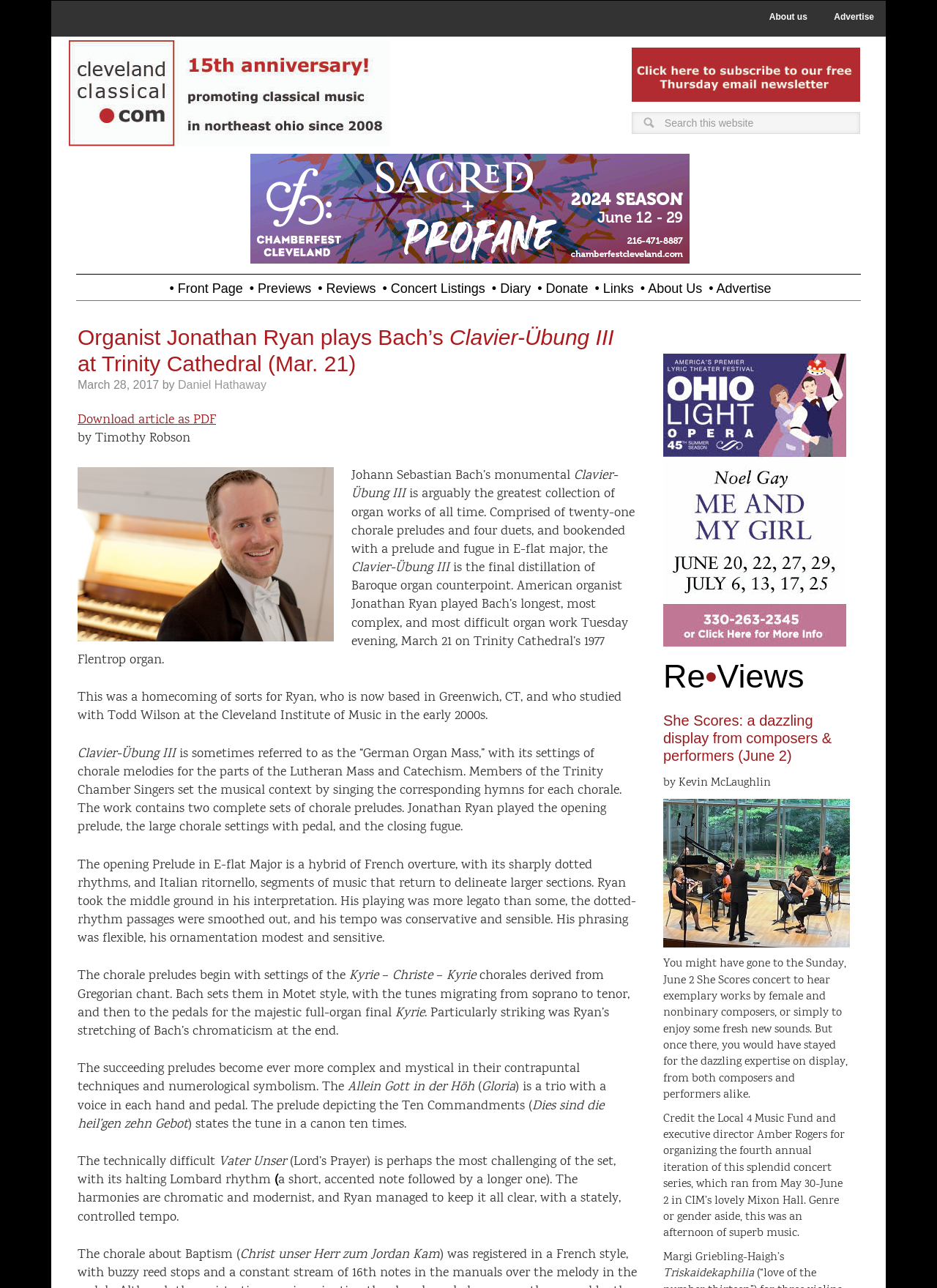Please determine the primary heading and provide its text.

Organist Jonathan Ryan plays Bach’s Clavier-Übung III at Trinity Cathedral (Mar. 21)